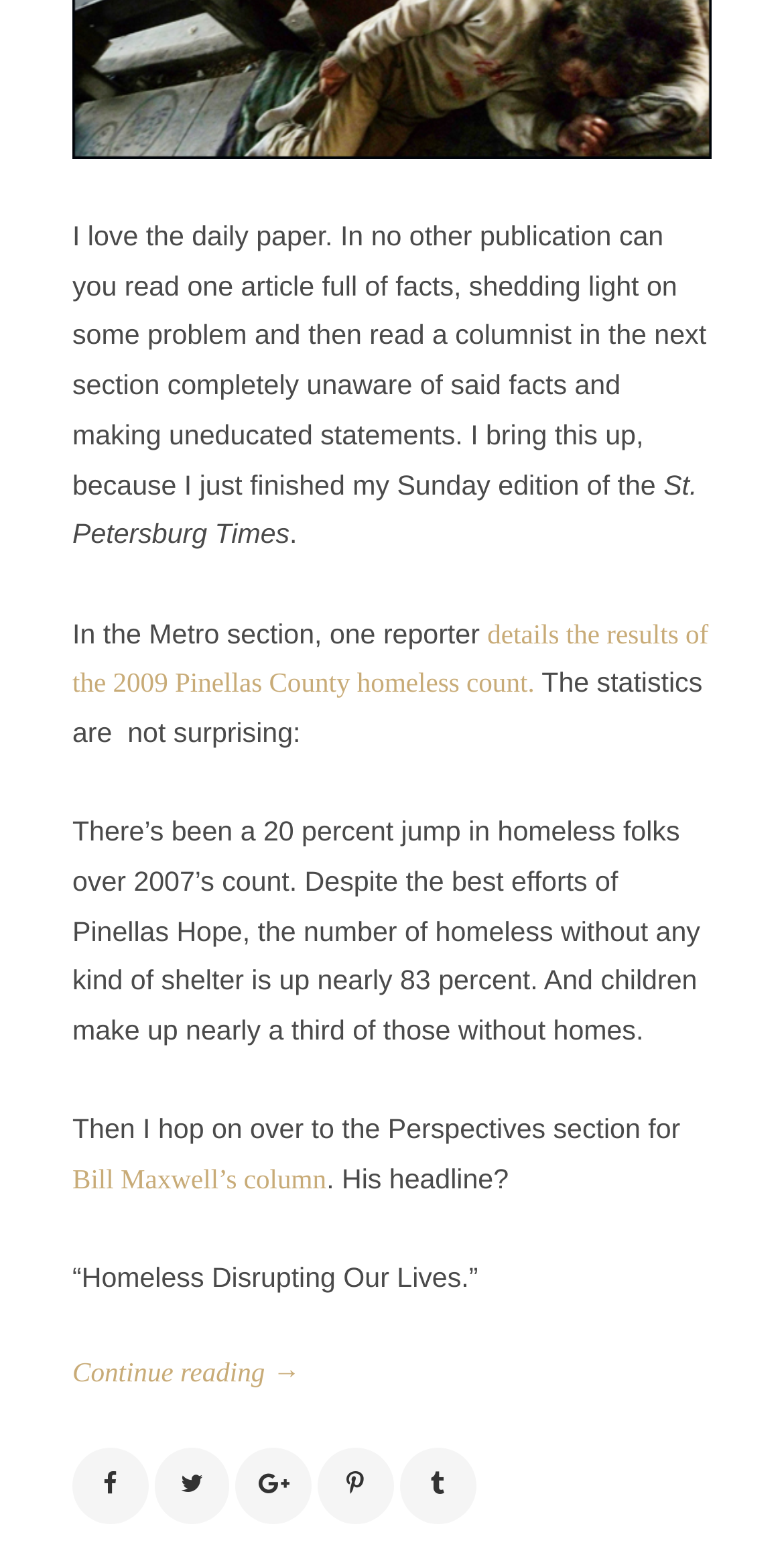Highlight the bounding box of the UI element that corresponds to this description: "title="Share on Tumblr"".

[0.51, 0.925, 0.606, 0.973]